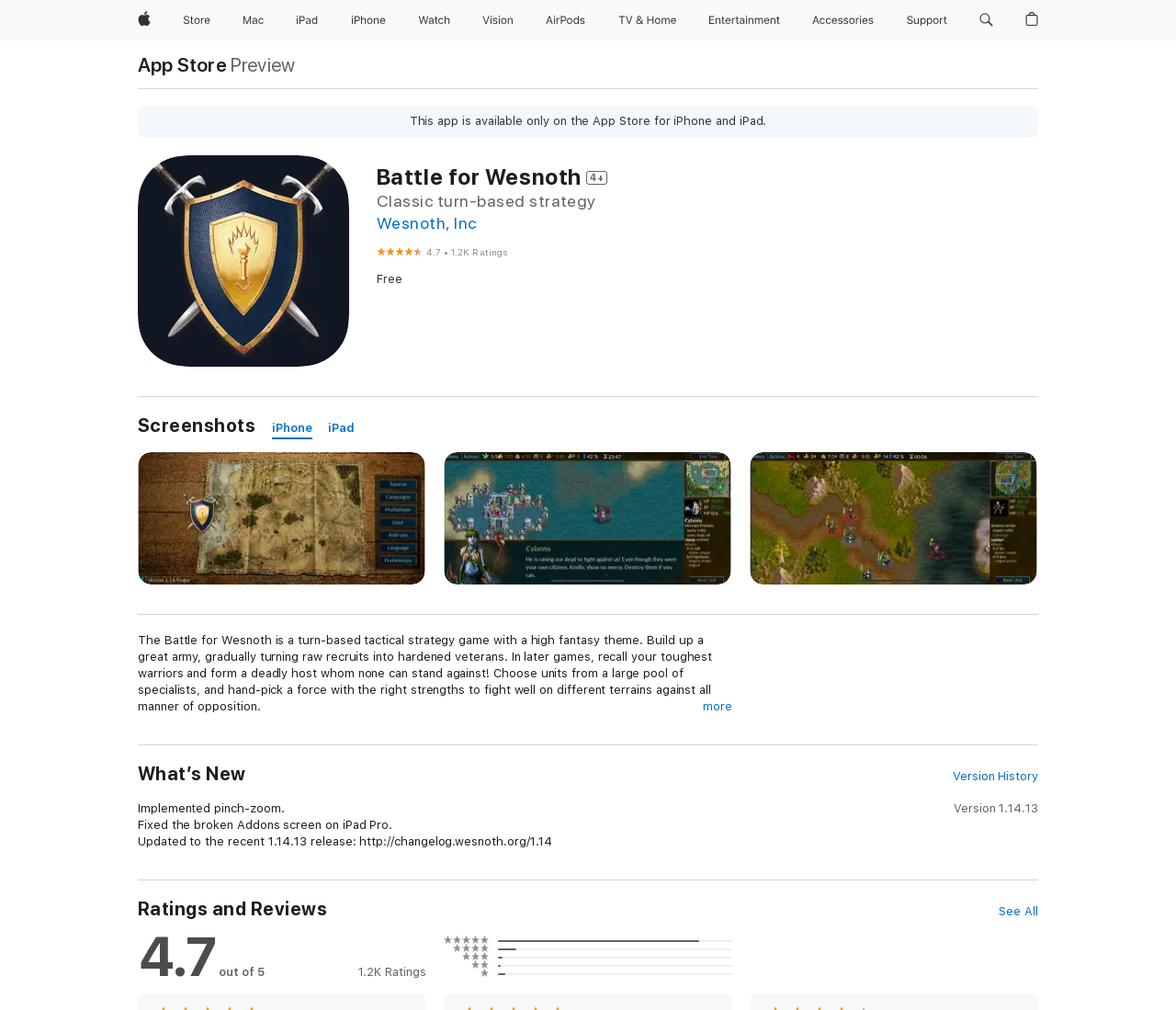How many unit types are available in the game?
Refer to the image and provide a detailed answer to the question.

The feature list mentions '200+ unit types in six major factions, all with distinctive abilities, weapons and spells' as one of the game's features.